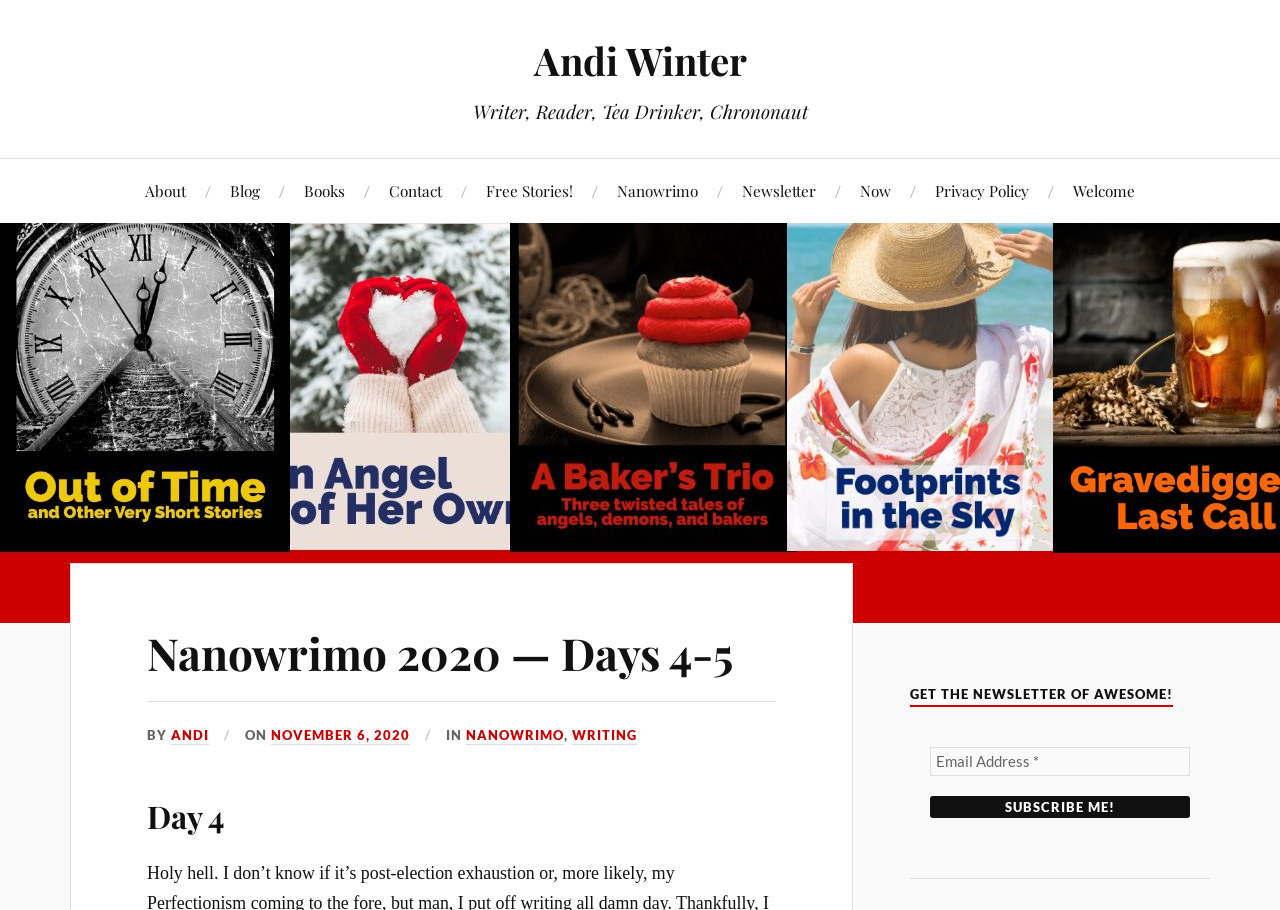Locate the bounding box coordinates of the element to click to perform the following action: 'Visit the 'Free Stories!' page'. The coordinates should be given as four float values between 0 and 1, in the form of [left, top, right, bottom].

[0.38, 0.175, 0.448, 0.245]